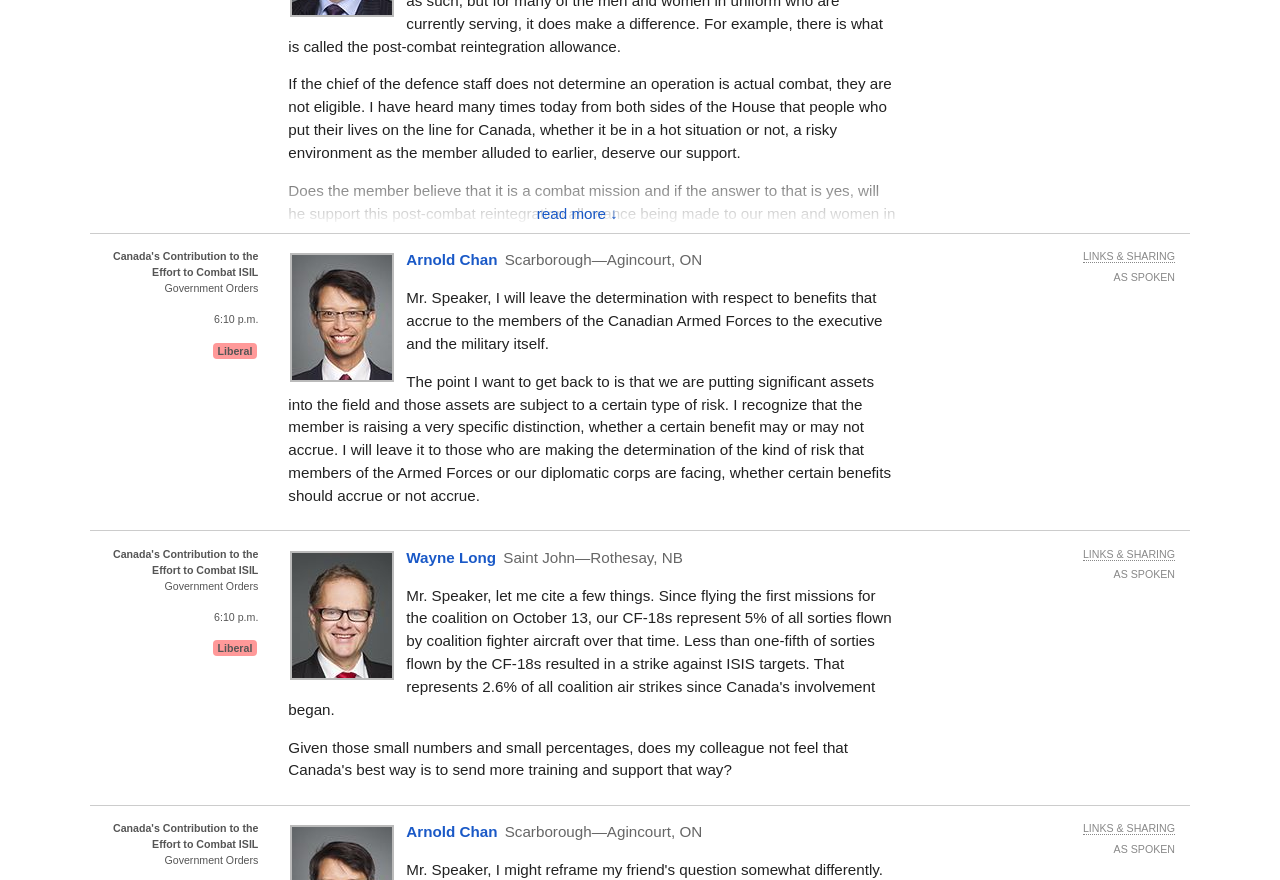Could you determine the bounding box coordinates of the clickable element to complete the instruction: "Search for debates"? Provide the coordinates as four float numbers between 0 and 1, i.e., [left, top, right, bottom].

[0.459, 0.414, 0.496, 0.431]